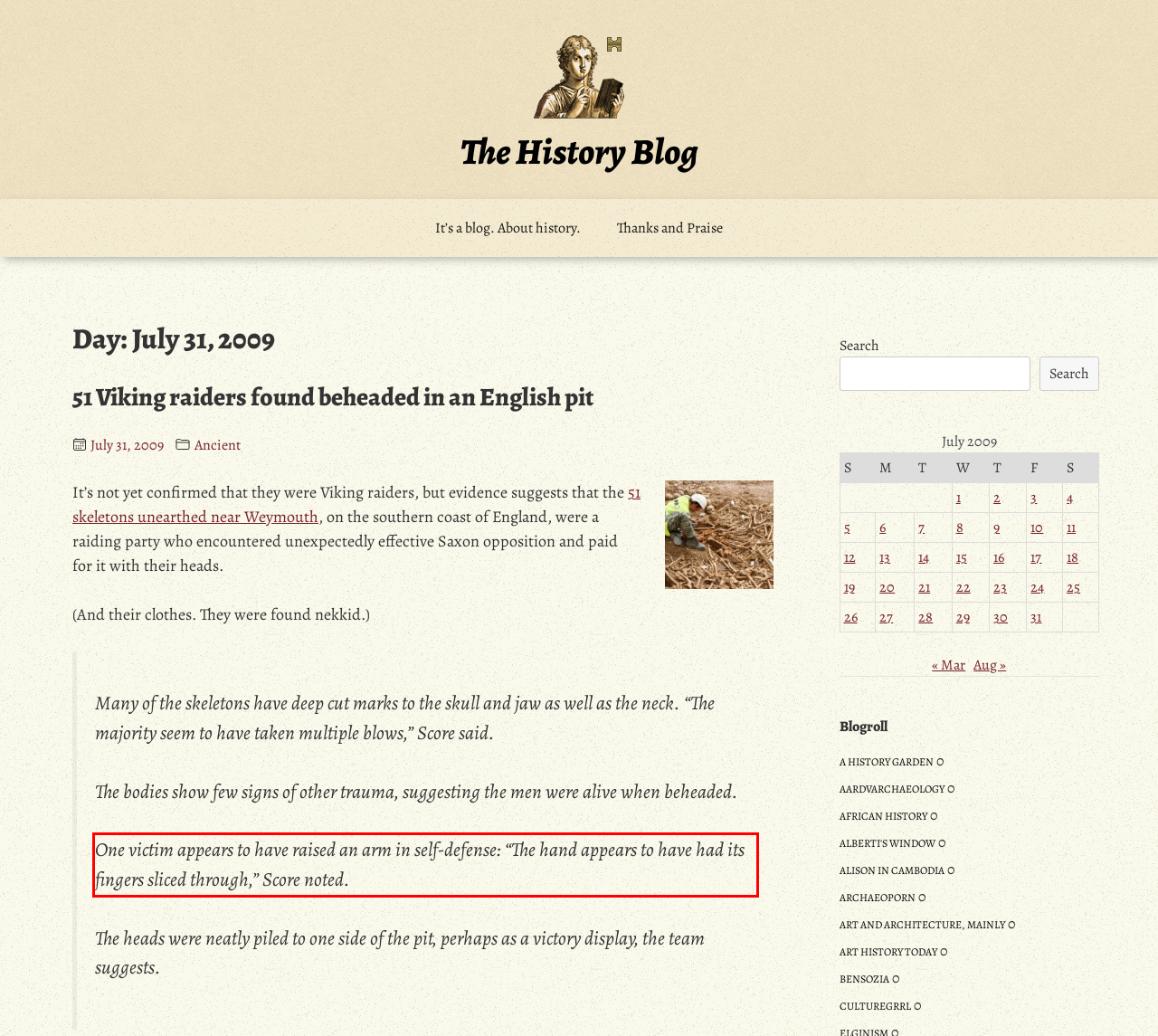Please examine the screenshot of the webpage and read the text present within the red rectangle bounding box.

One victim appears to have raised an arm in self-defense: “The hand appears to have had its fingers sliced through,” Score noted.